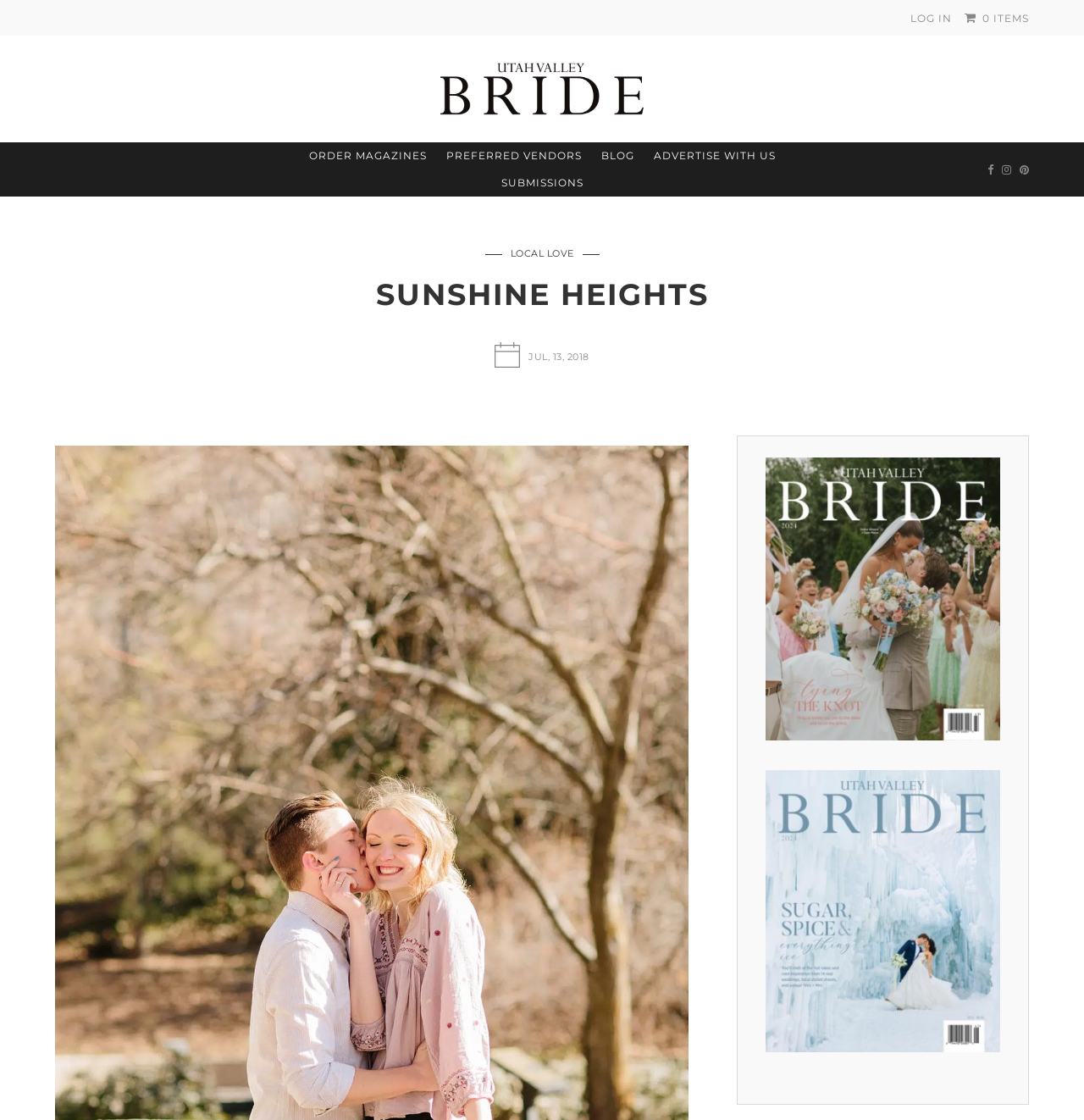Please study the image and answer the question comprehensively:
What is the theme of the second article?

I found a link element with the text 'Sugar & Spice' which is also accompanied by an image, suggesting that it is the theme of an article.